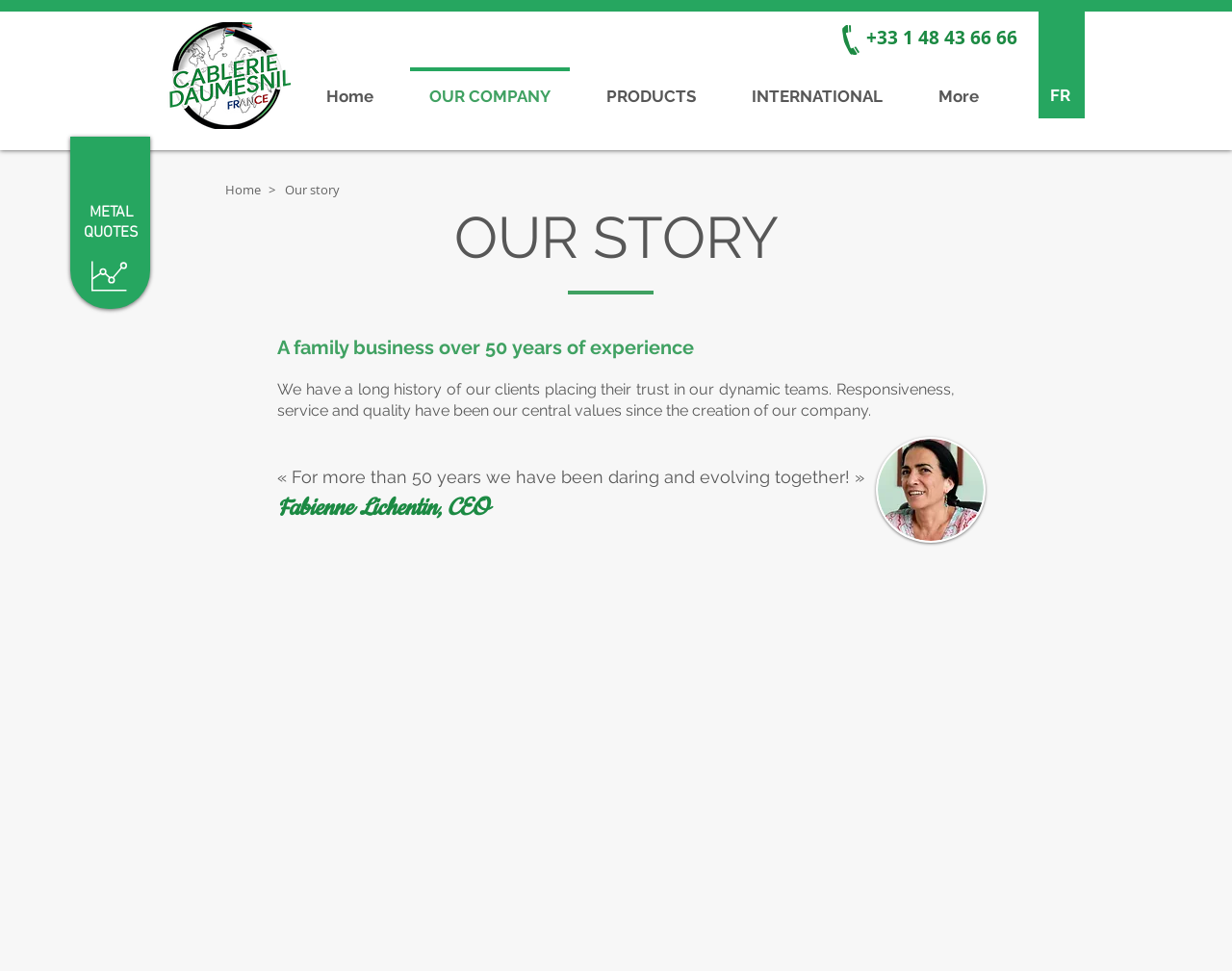Please indicate the bounding box coordinates of the element's region to be clicked to achieve the instruction: "Click on METAL". Provide the coordinates as four float numbers between 0 and 1, i.e., [left, top, right, bottom].

[0.072, 0.206, 0.107, 0.228]